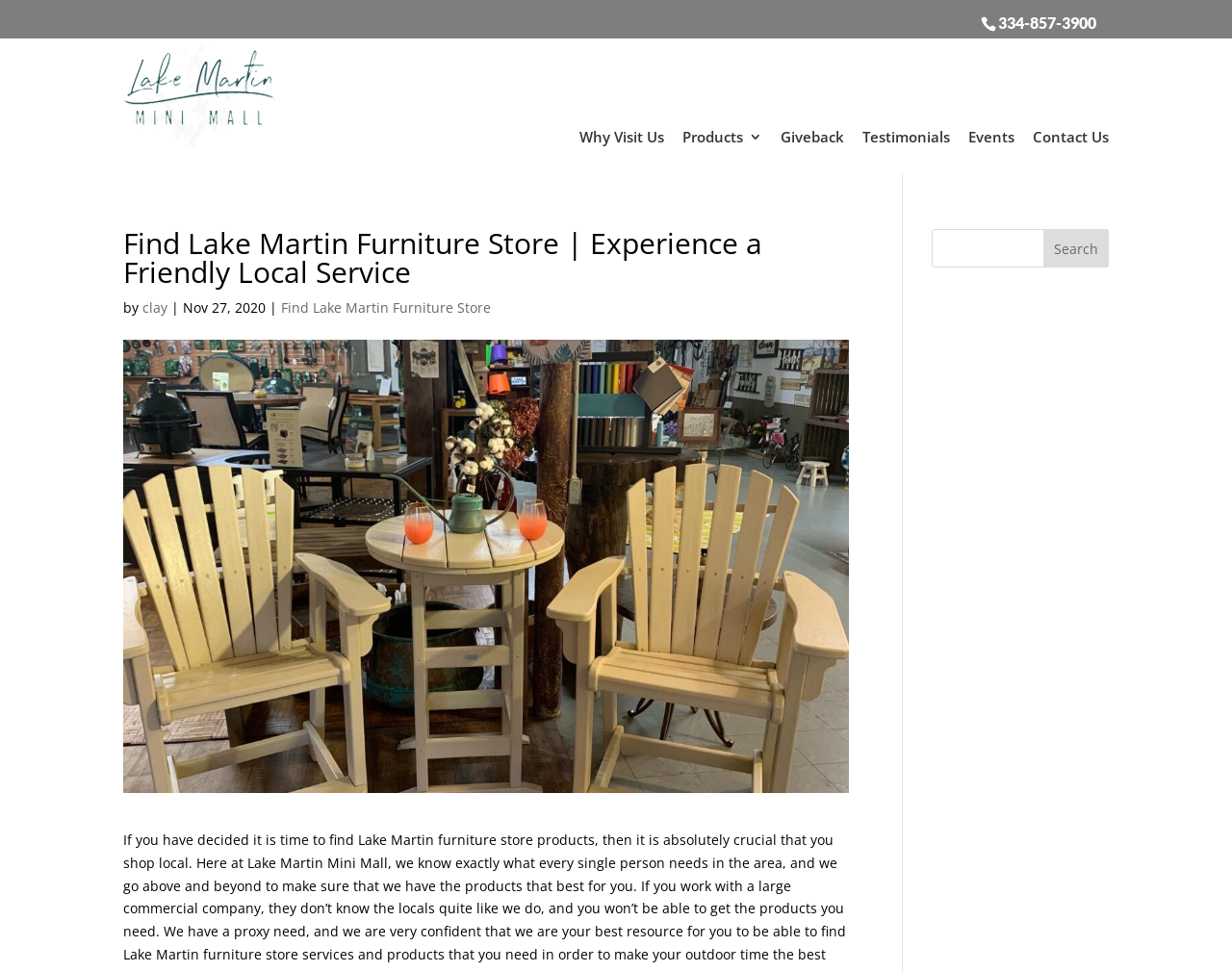Identify the bounding box coordinates for the element you need to click to achieve the following task: "Read testimonials". The coordinates must be four float values ranging from 0 to 1, formatted as [left, top, right, bottom].

[0.7, 0.129, 0.771, 0.143]